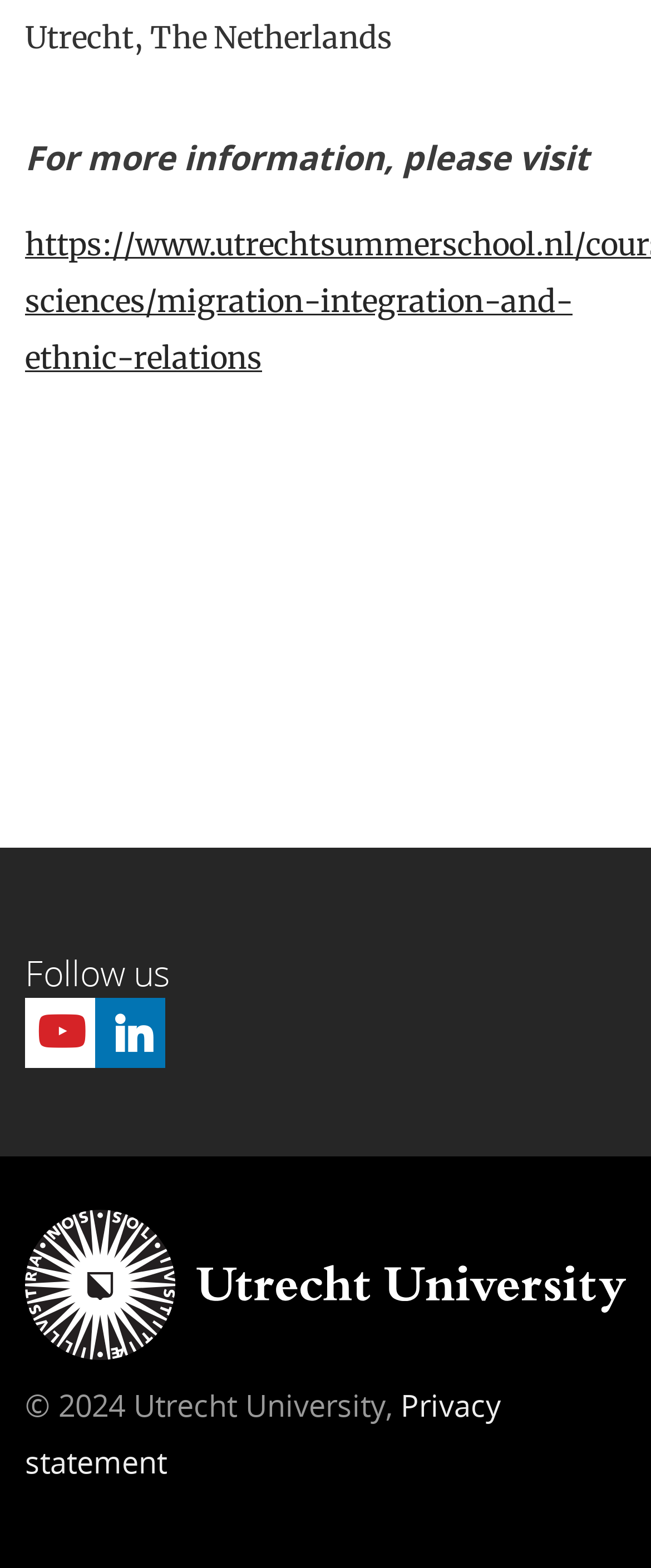Using the information in the image, could you please answer the following question in detail:
What is the location mentioned on the webpage?

The location 'Utrecht, The Netherlands' is mentioned on the webpage as a static text element with bounding box coordinates [0.038, 0.011, 0.603, 0.036].